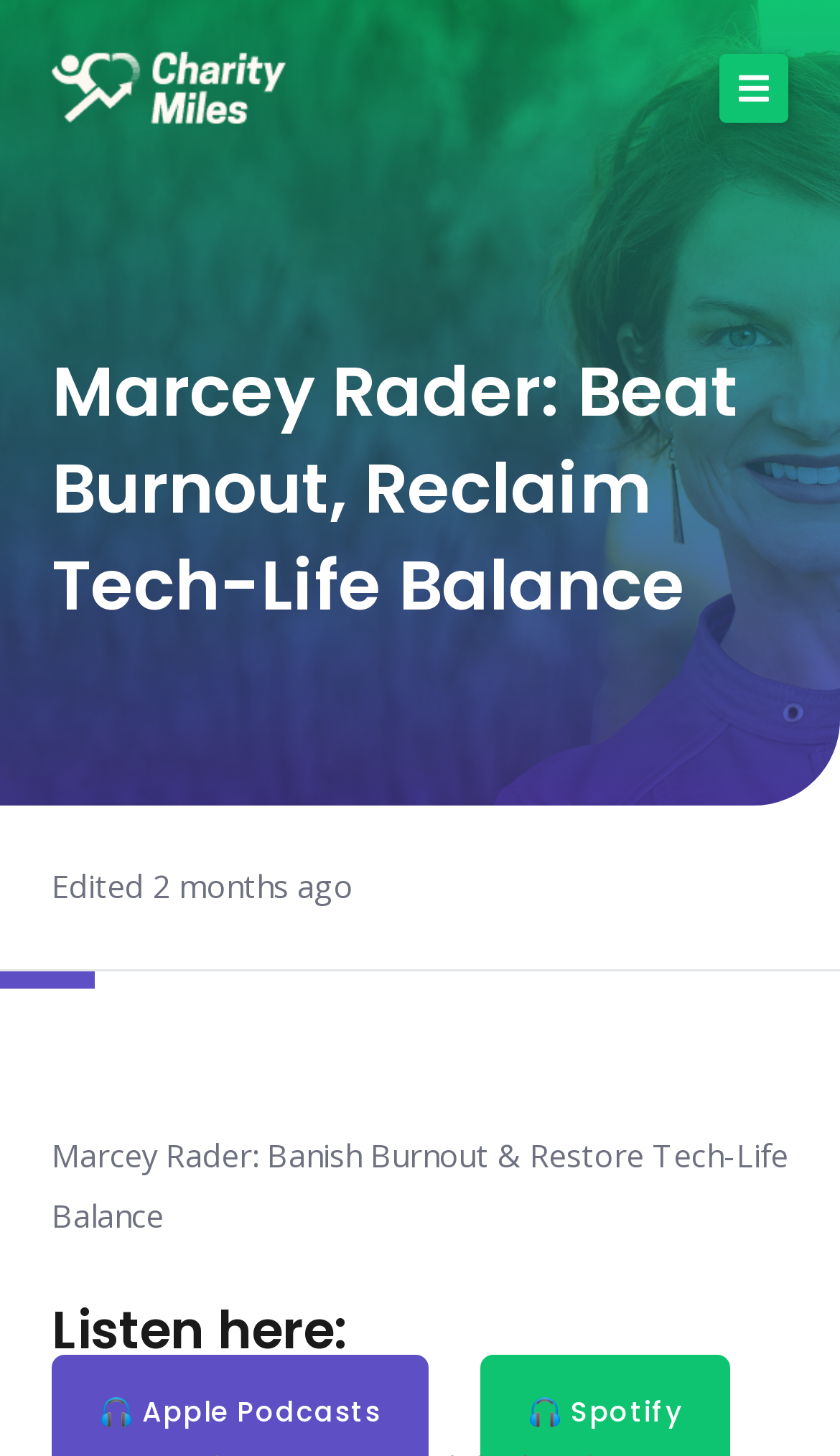Determine the bounding box for the UI element as described: "alt="SHREEJI AGRI IMPEX"". The coordinates should be represented as four float numbers between 0 and 1, formatted as [left, top, right, bottom].

None